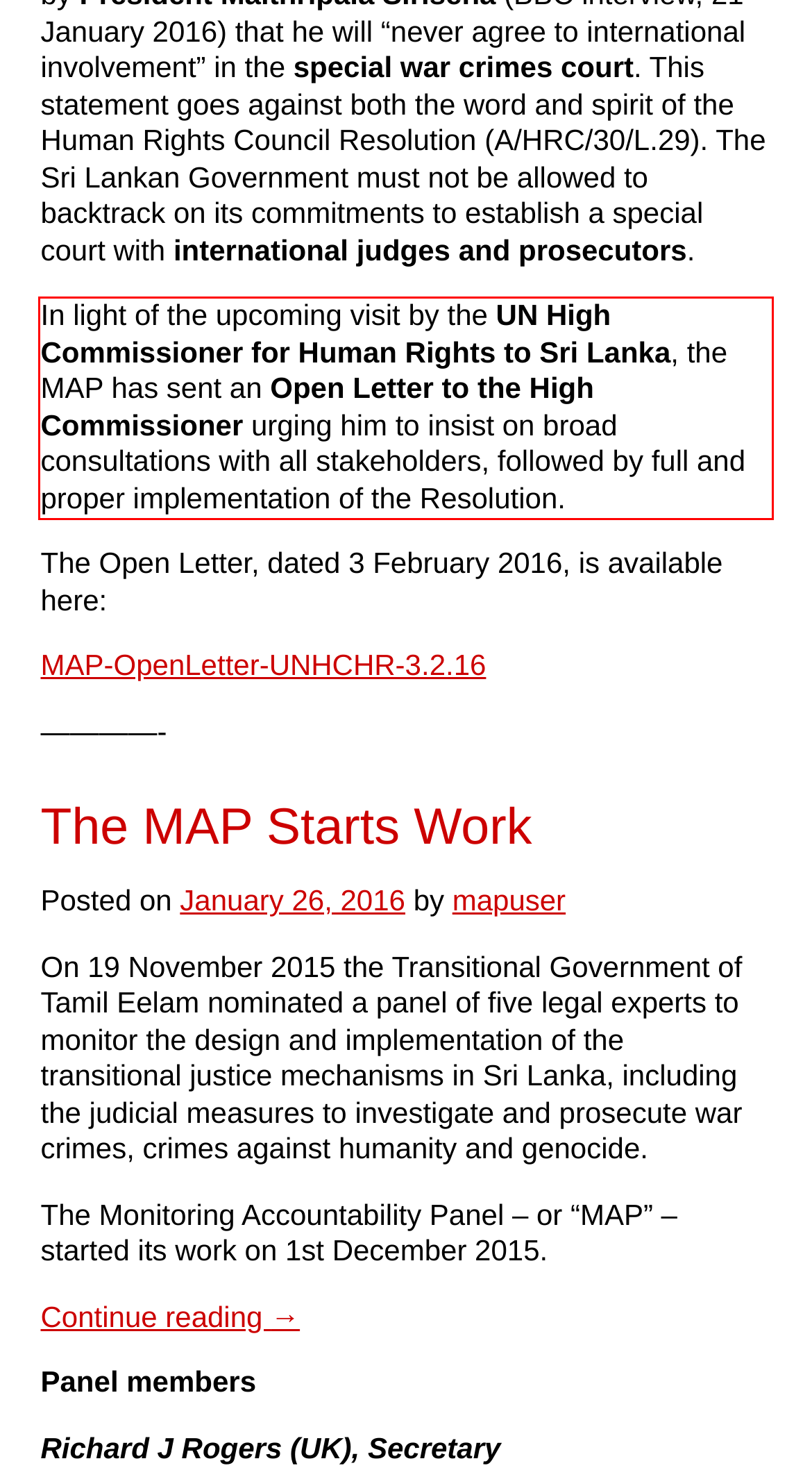Using the provided screenshot of a webpage, recognize the text inside the red rectangle bounding box by performing OCR.

In light of the upcoming visit by the UN High Commissioner for Human Rights to Sri Lanka, the MAP has sent an Open Letter to the High Commissioner urging him to insist on broad consultations with all stakeholders, followed by full and proper implementation of the Resolution.